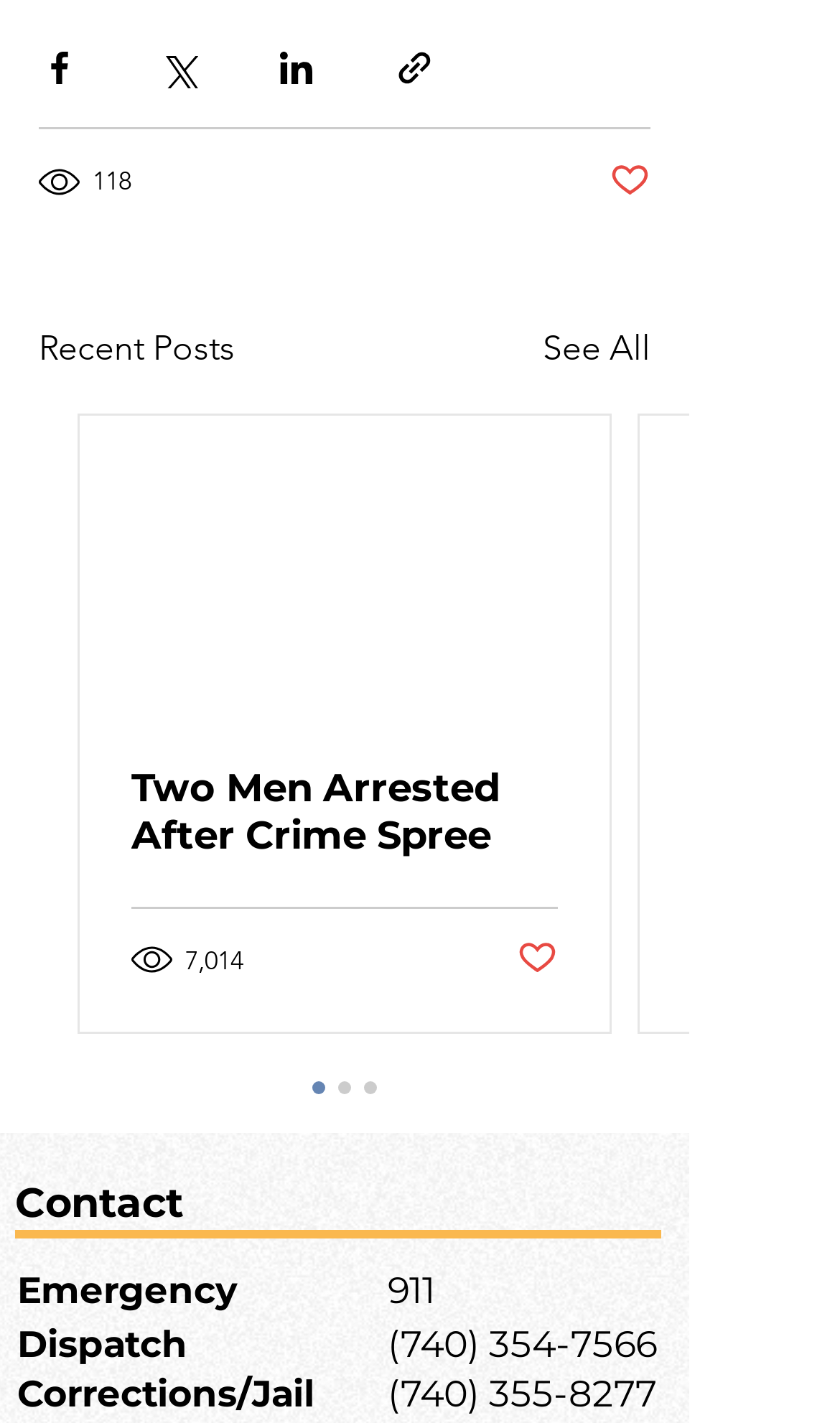Please specify the bounding box coordinates of the region to click in order to perform the following instruction: "View recent posts".

[0.046, 0.226, 0.279, 0.263]